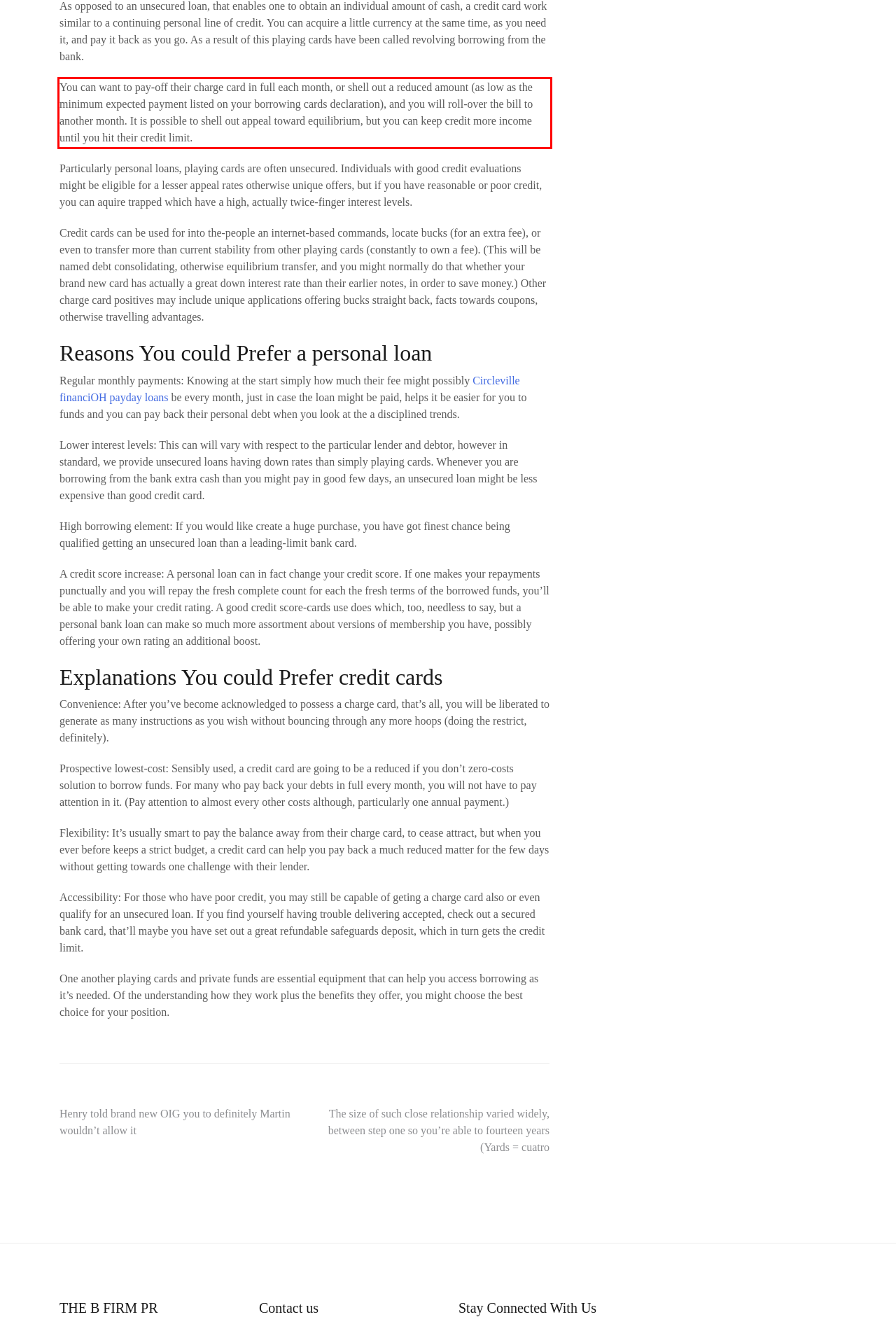Using the provided webpage screenshot, identify and read the text within the red rectangle bounding box.

You can want to pay-off their charge card in full each month, or shell out a reduced amount (as low as the minimum expected payment listed on your borrowing cards declaration), and you will roll-over the bill to another month. It is possible to shell out appeal toward equilibrium, but you can keep credit more income until you hit their credit limit.